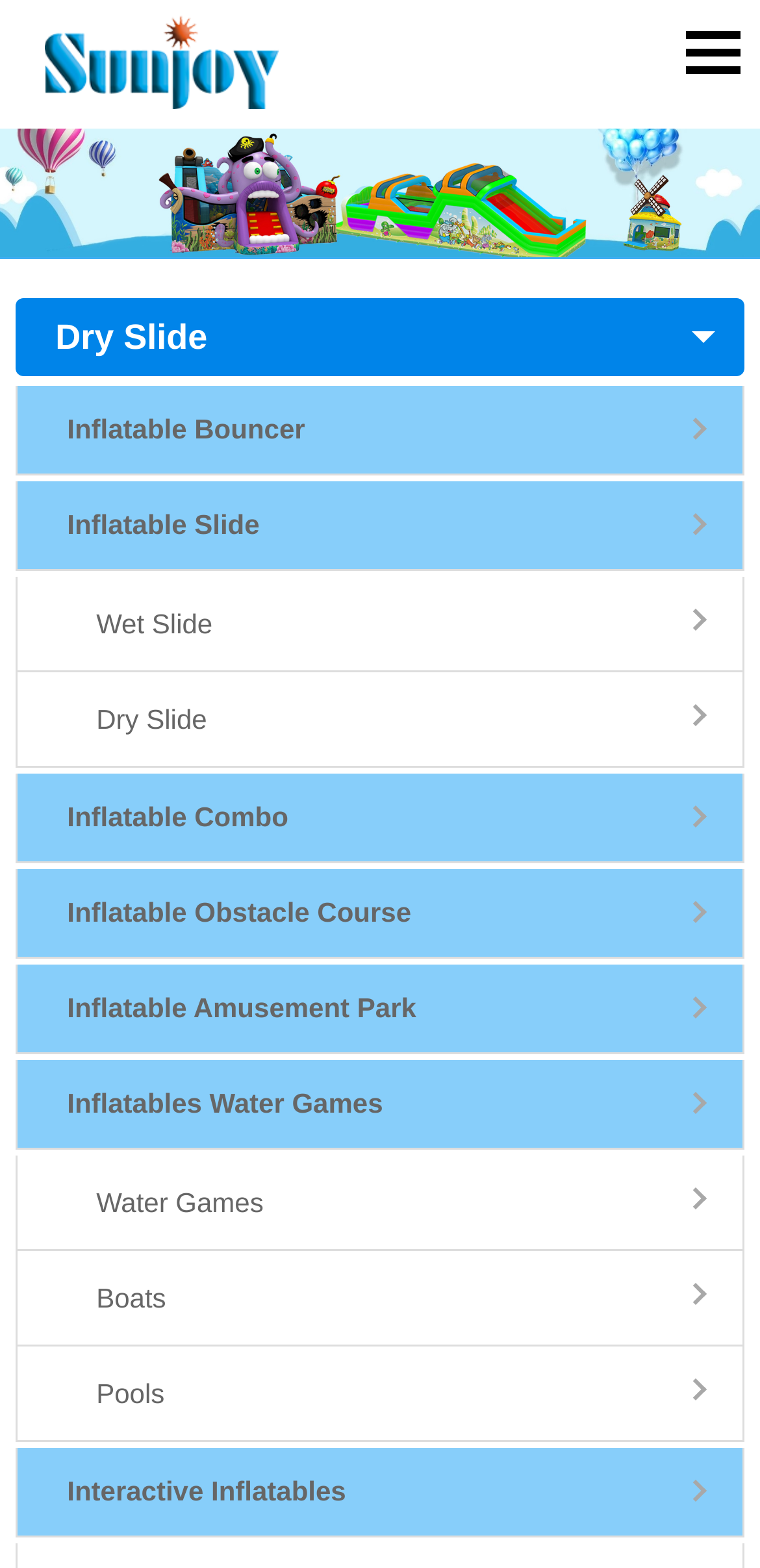Please determine the bounding box coordinates of the element's region to click in order to carry out the following instruction: "Click on the link to buy wholesale inflatable bouncers". The coordinates should be four float numbers between 0 and 1, i.e., [left, top, right, bottom].

[0.058, 0.01, 0.942, 0.07]